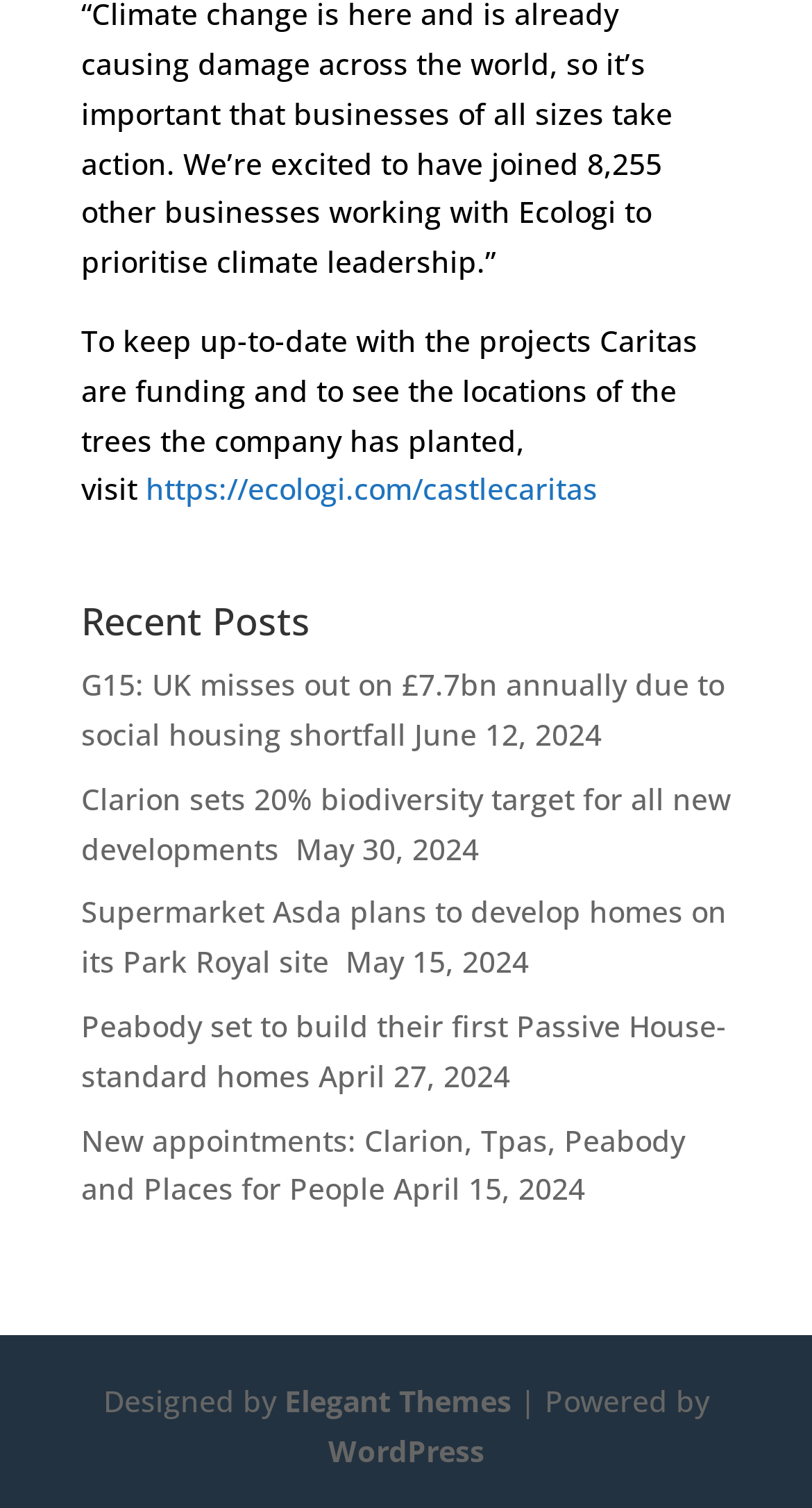What is the company mentioned in the first sentence? Based on the image, give a response in one word or a short phrase.

Caritas